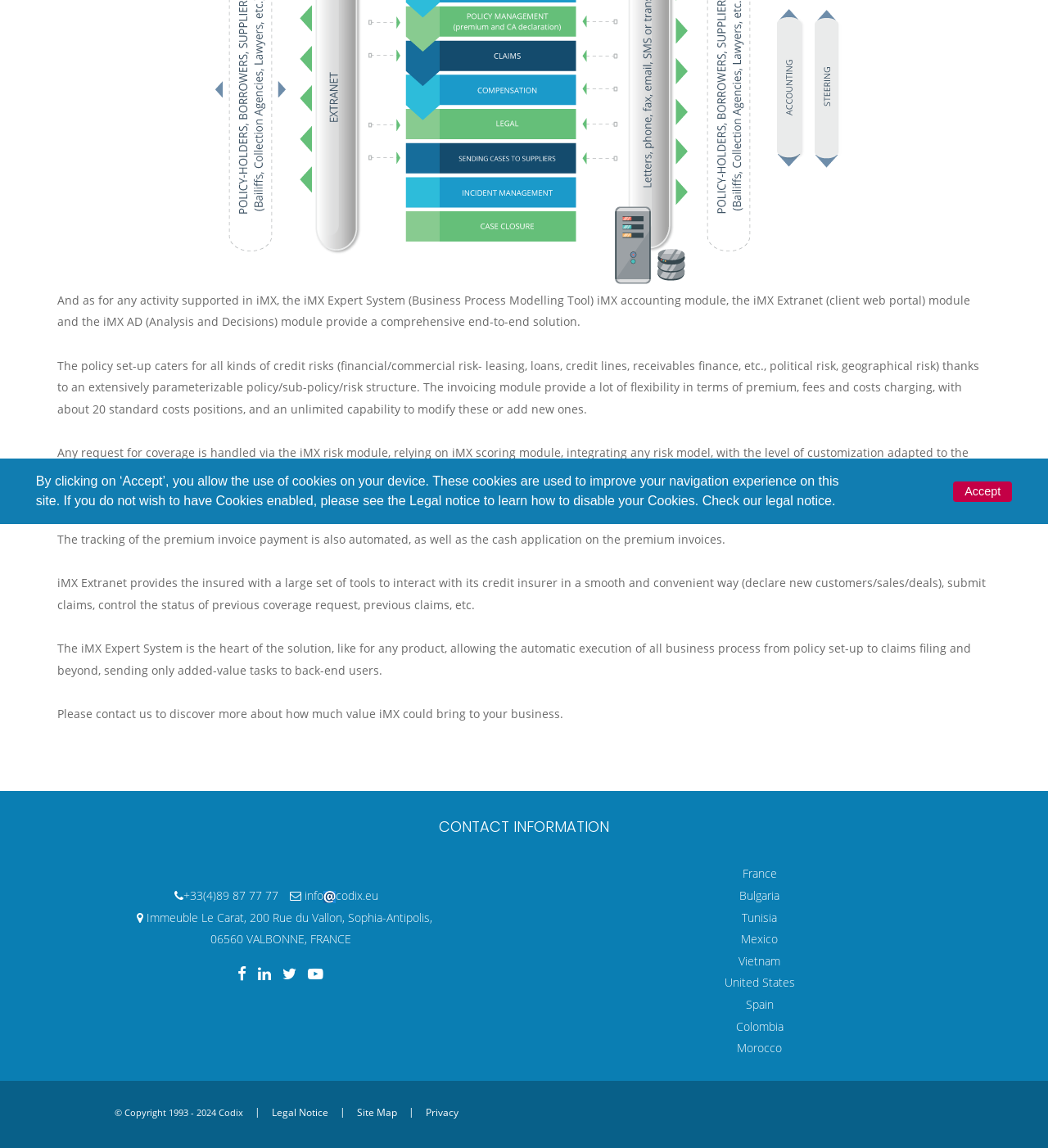Find the bounding box coordinates for the HTML element described as: "United States". The coordinates should consist of four float values between 0 and 1, i.e., [left, top, right, bottom].

[0.691, 0.849, 0.758, 0.863]